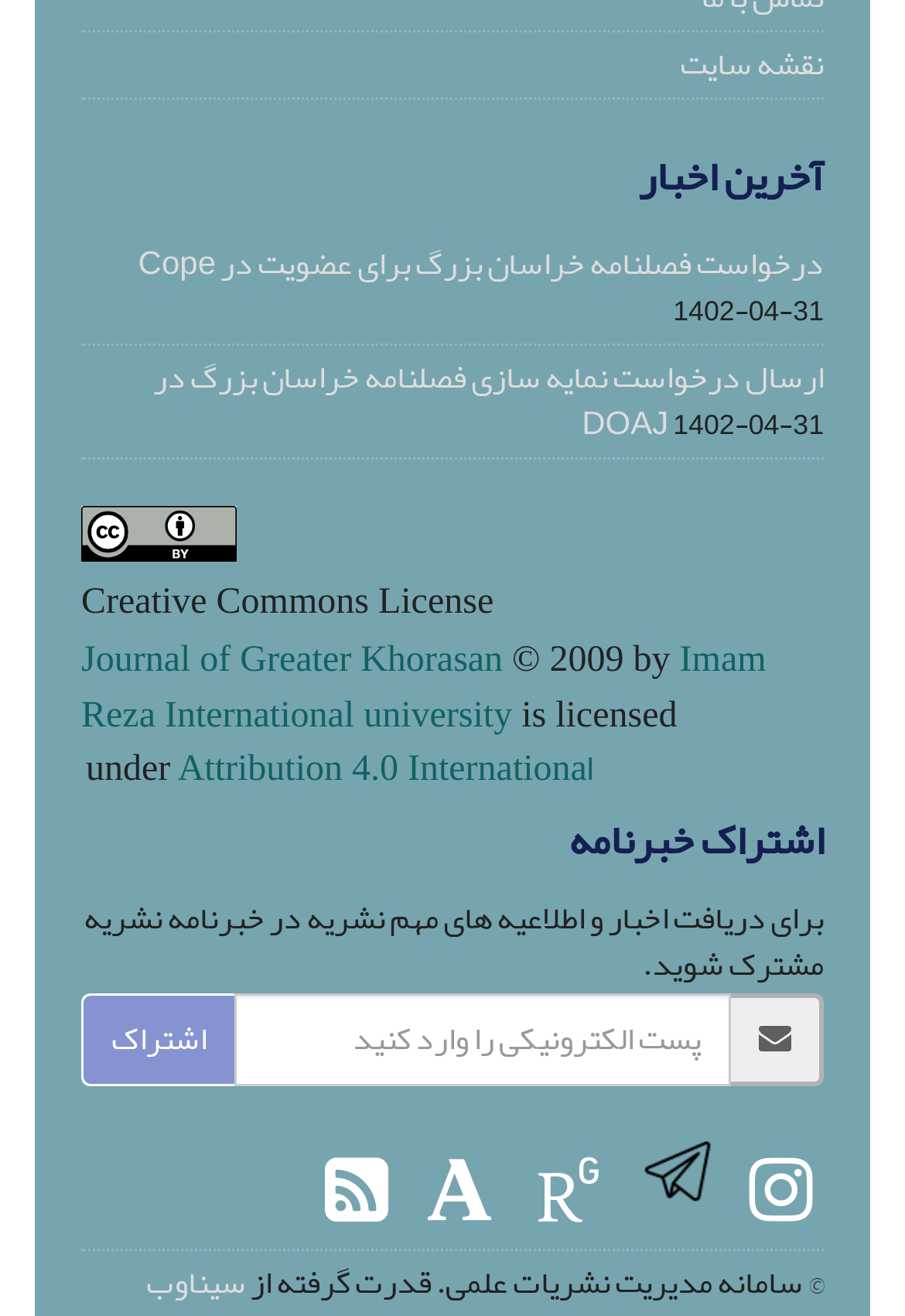Answer the question using only a single word or phrase: 
What is the name of the journal?

Journal of Greater Khorasan